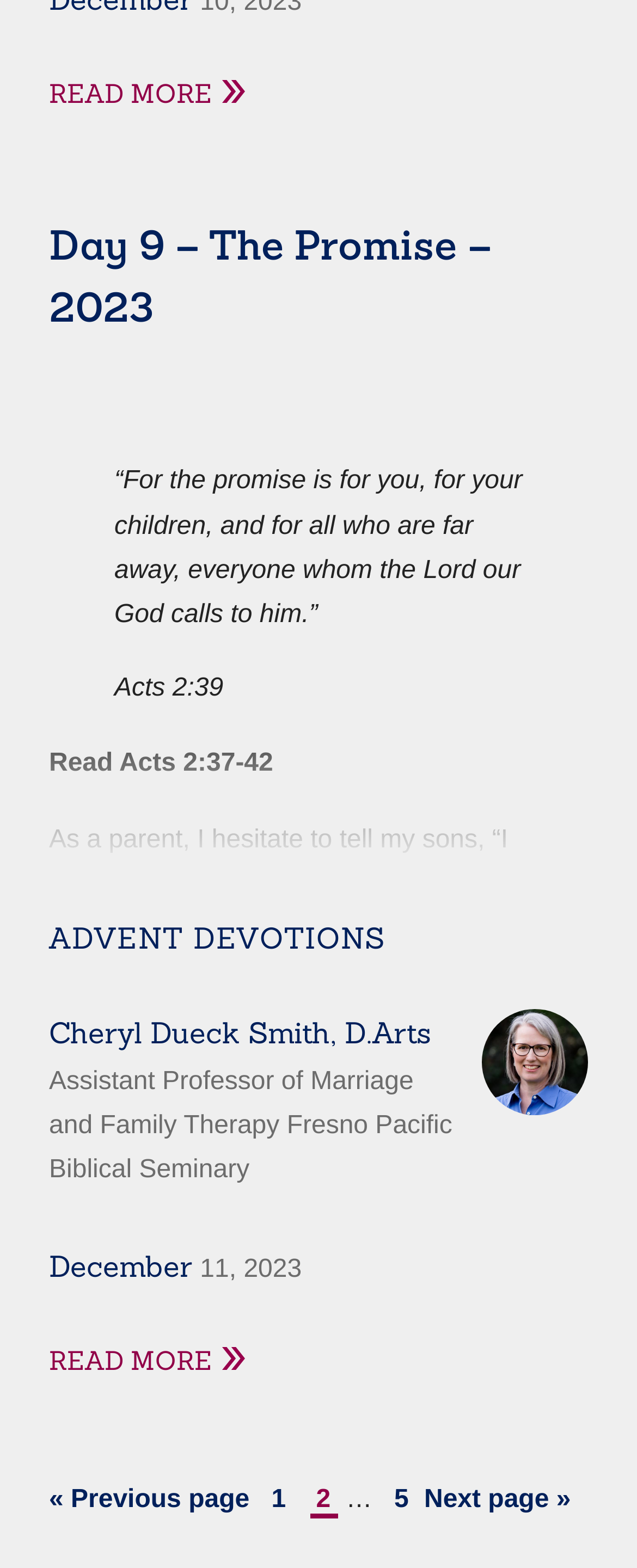What is the main Bible verse referenced in this devotional?
Using the image as a reference, answer with just one word or a short phrase.

Acts 2:39